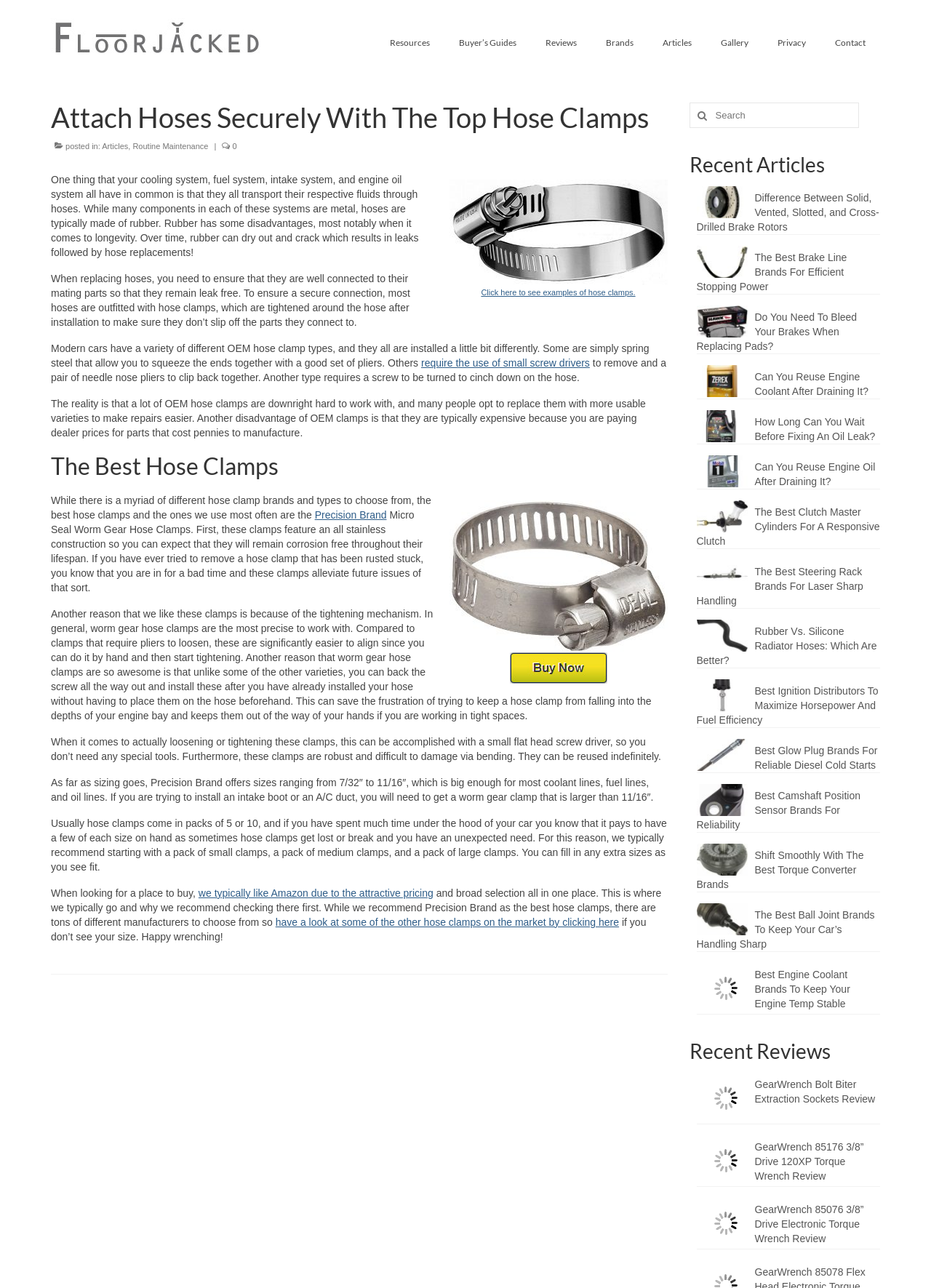Bounding box coordinates are given in the format (top-left x, top-left y, bottom-right x, bottom-right y). All values should be floating point numbers between 0 and 1. Provide the bounding box coordinate for the UI element described as: Privacy

[0.819, 0.023, 0.881, 0.044]